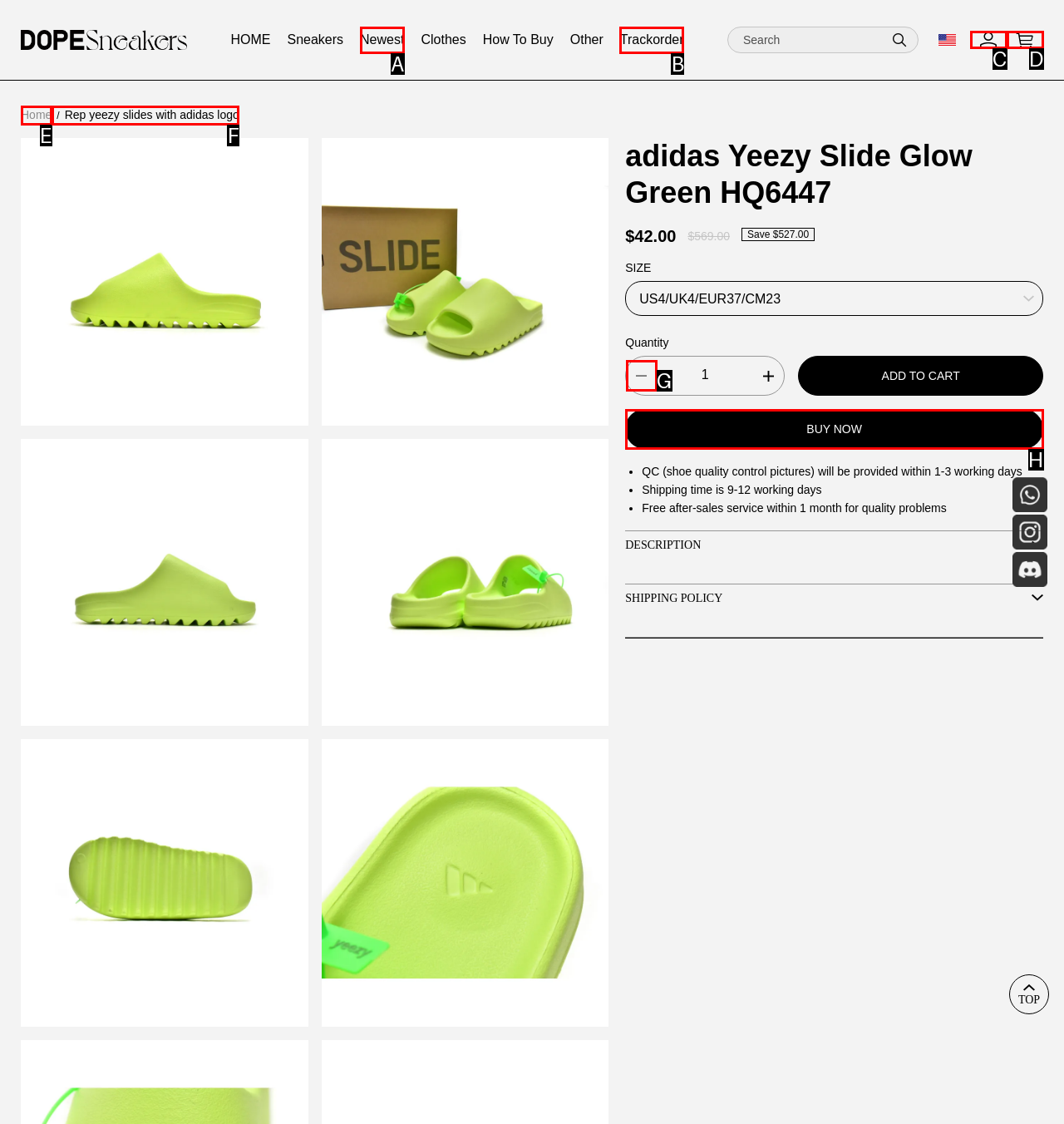From the given choices, indicate the option that best matches: Buy Now
State the letter of the chosen option directly.

H